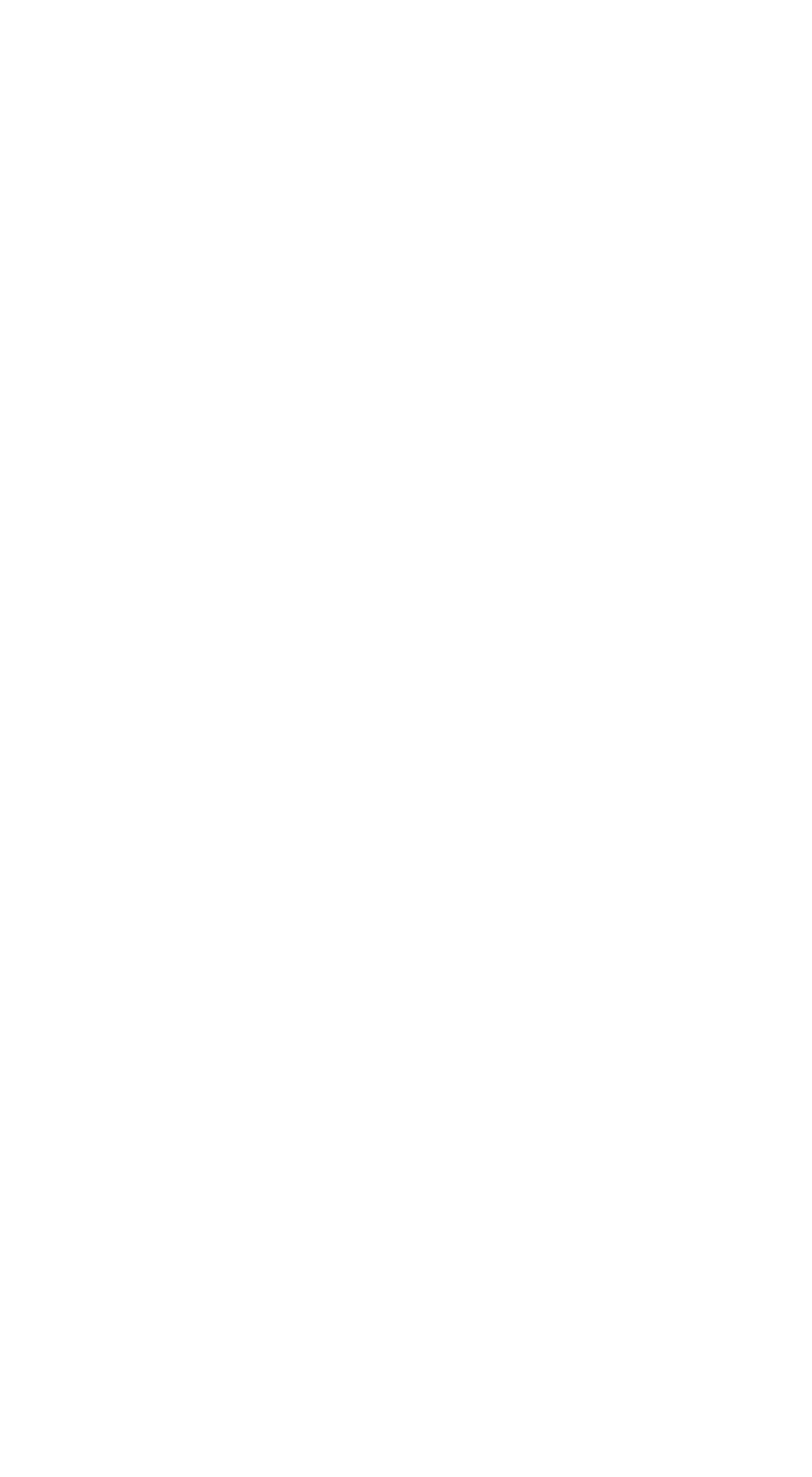Determine the bounding box coordinates of the element's region needed to click to follow the instruction: "Contact us". Provide these coordinates as four float numbers between 0 and 1, formatted as [left, top, right, bottom].

[0.541, 0.606, 0.736, 0.624]